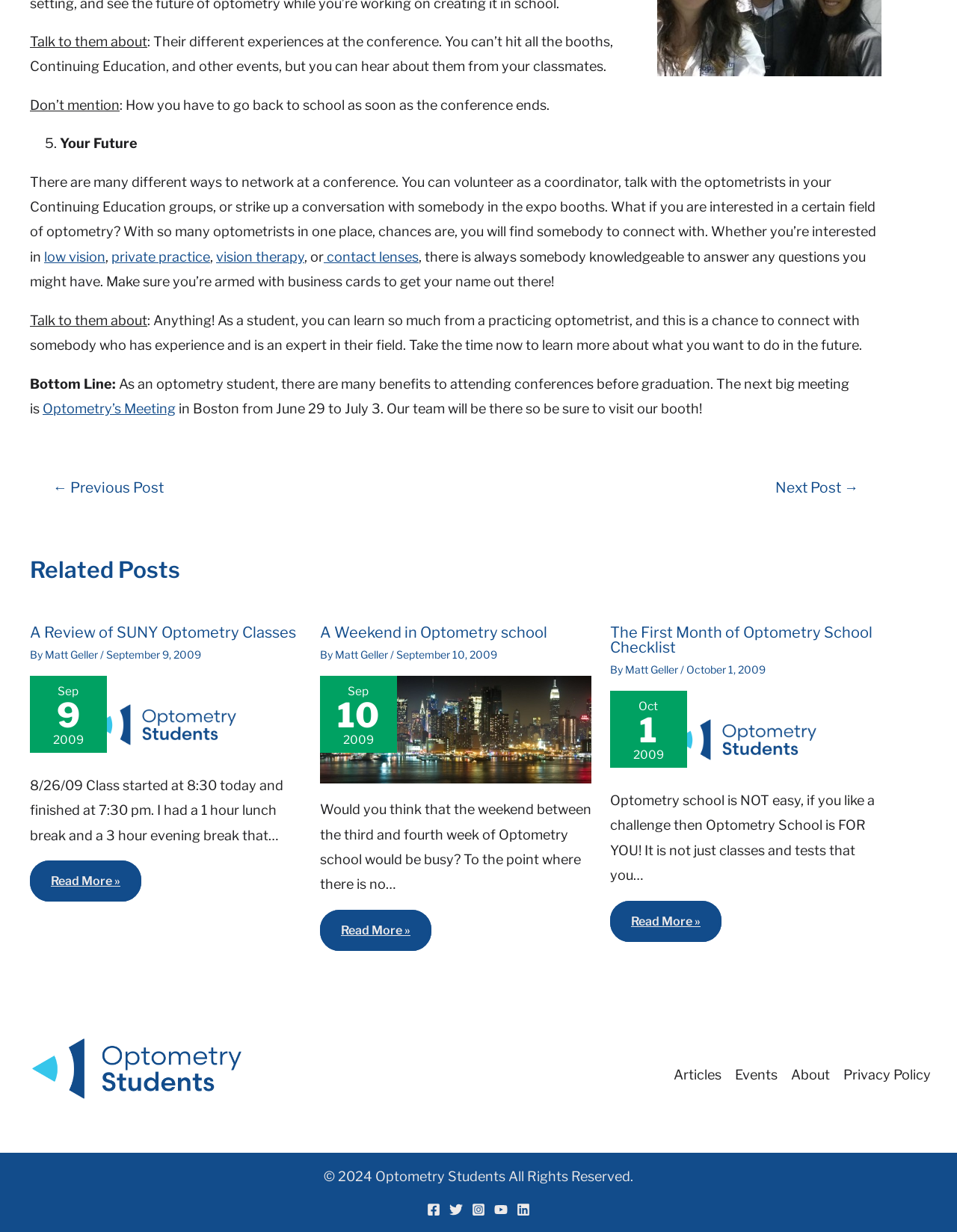Answer the question with a single word or phrase: 
What is the name of the conference mentioned in the article?

Optometry's Meeting